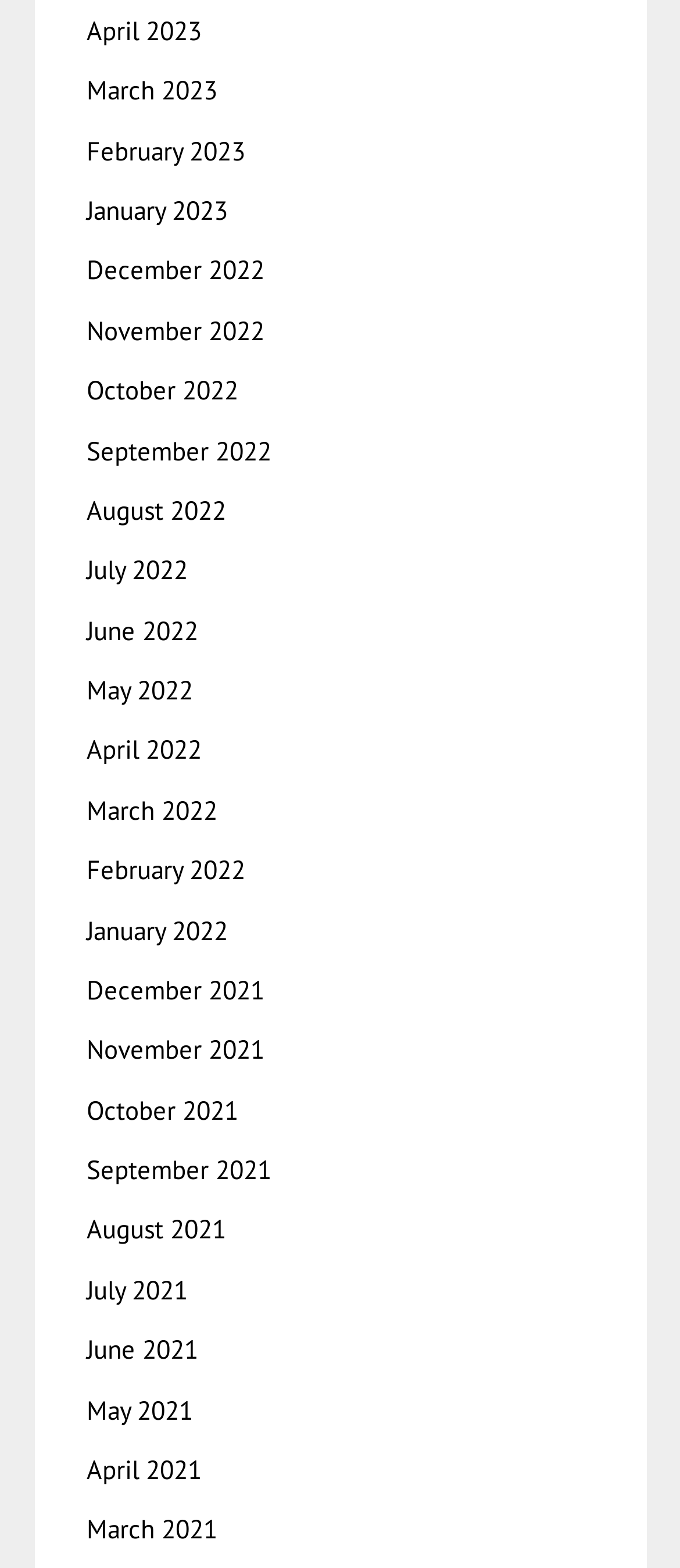Identify the bounding box coordinates of the specific part of the webpage to click to complete this instruction: "view April 2023".

[0.127, 0.009, 0.296, 0.03]